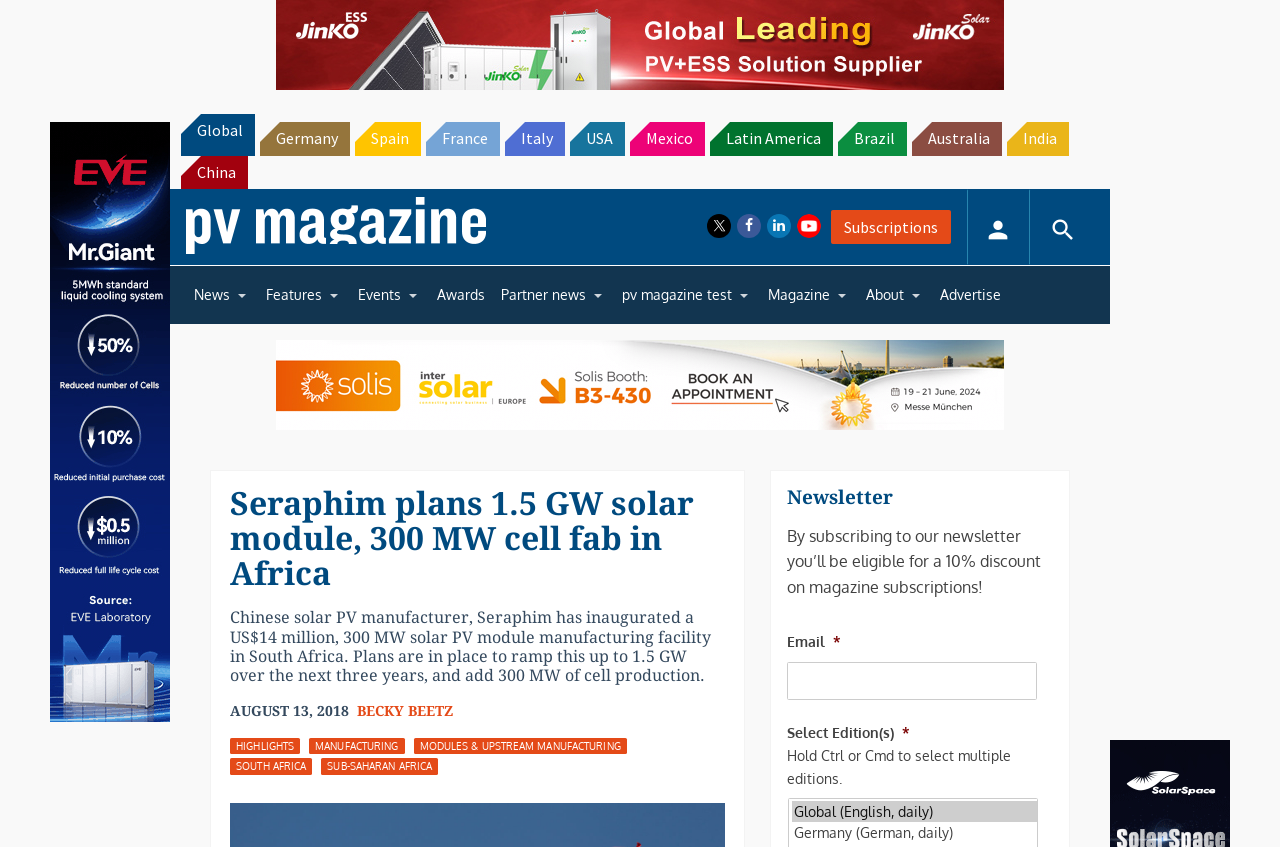Analyze the image and answer the question with as much detail as possible: 
What is the planned capacity of the solar module manufacturing facility?

The article mentions that plans are in place to ramp up the capacity of the solar module manufacturing facility to 1.5 GW over the next three years.